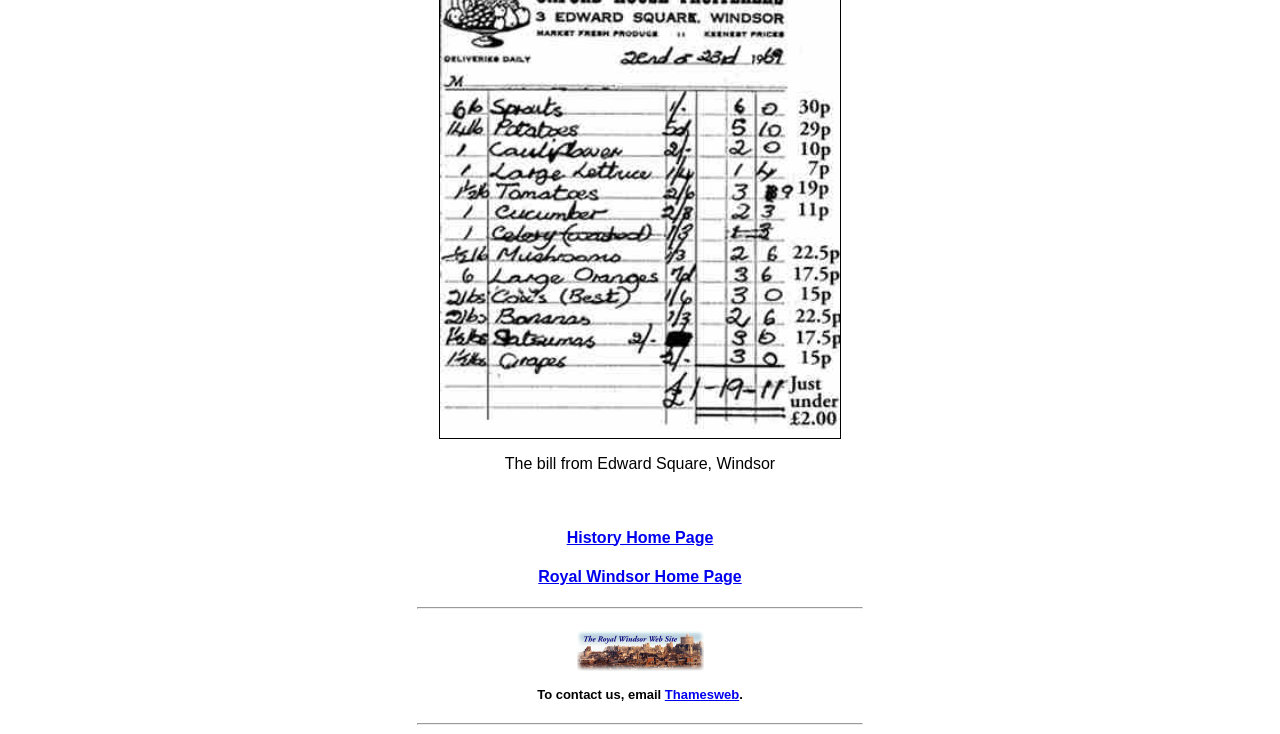Analyze the image and give a detailed response to the question:
What is the location mentioned in the text?

The location 'Windsor' is mentioned in the text 'The bill from Edward Square, Windsor' which suggests that the webpage is related to Windsor.